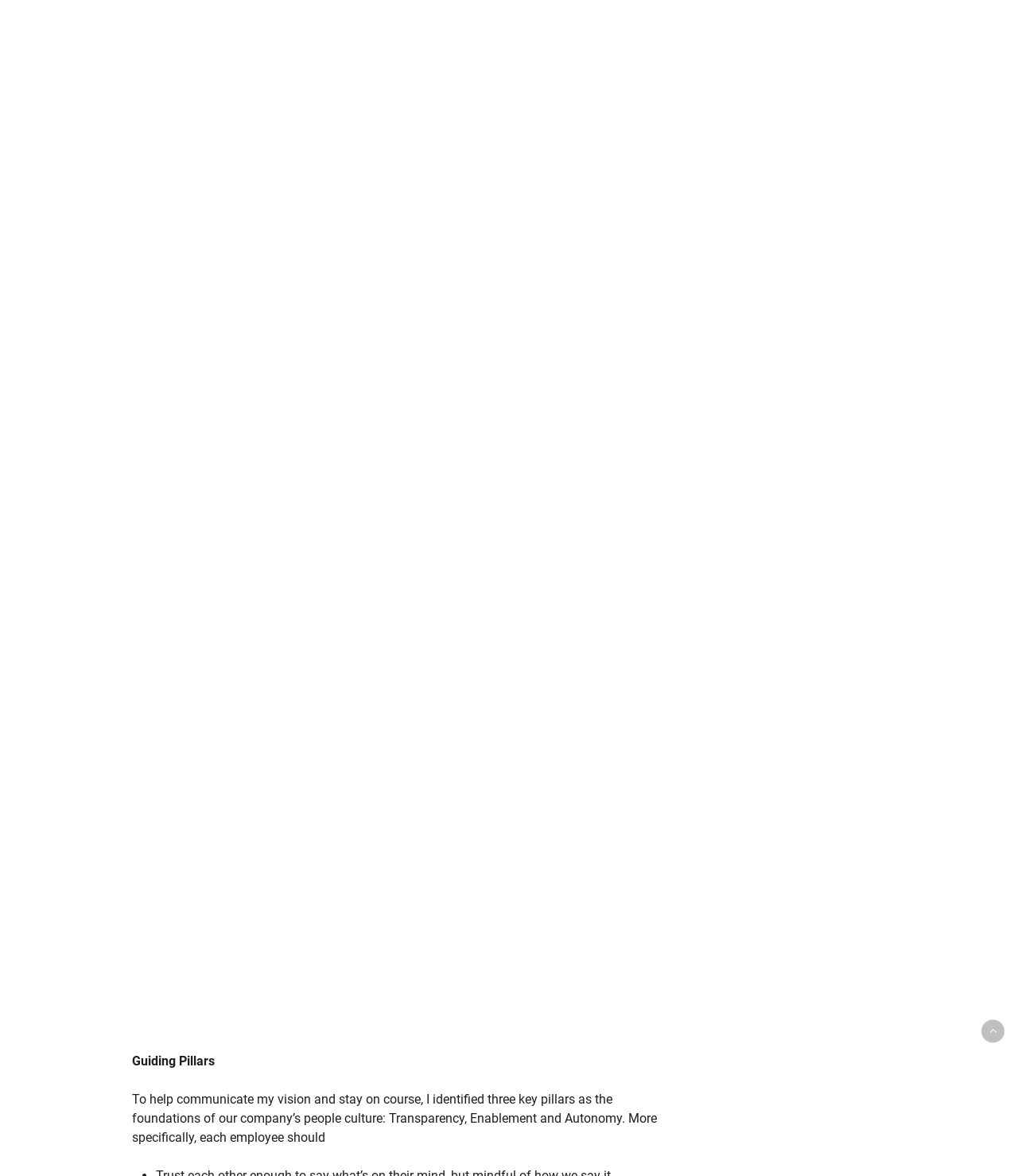Identify the bounding box coordinates of the specific part of the webpage to click to complete this instruction: "View the 'Announcements' category".

[0.697, 0.356, 0.937, 0.372]